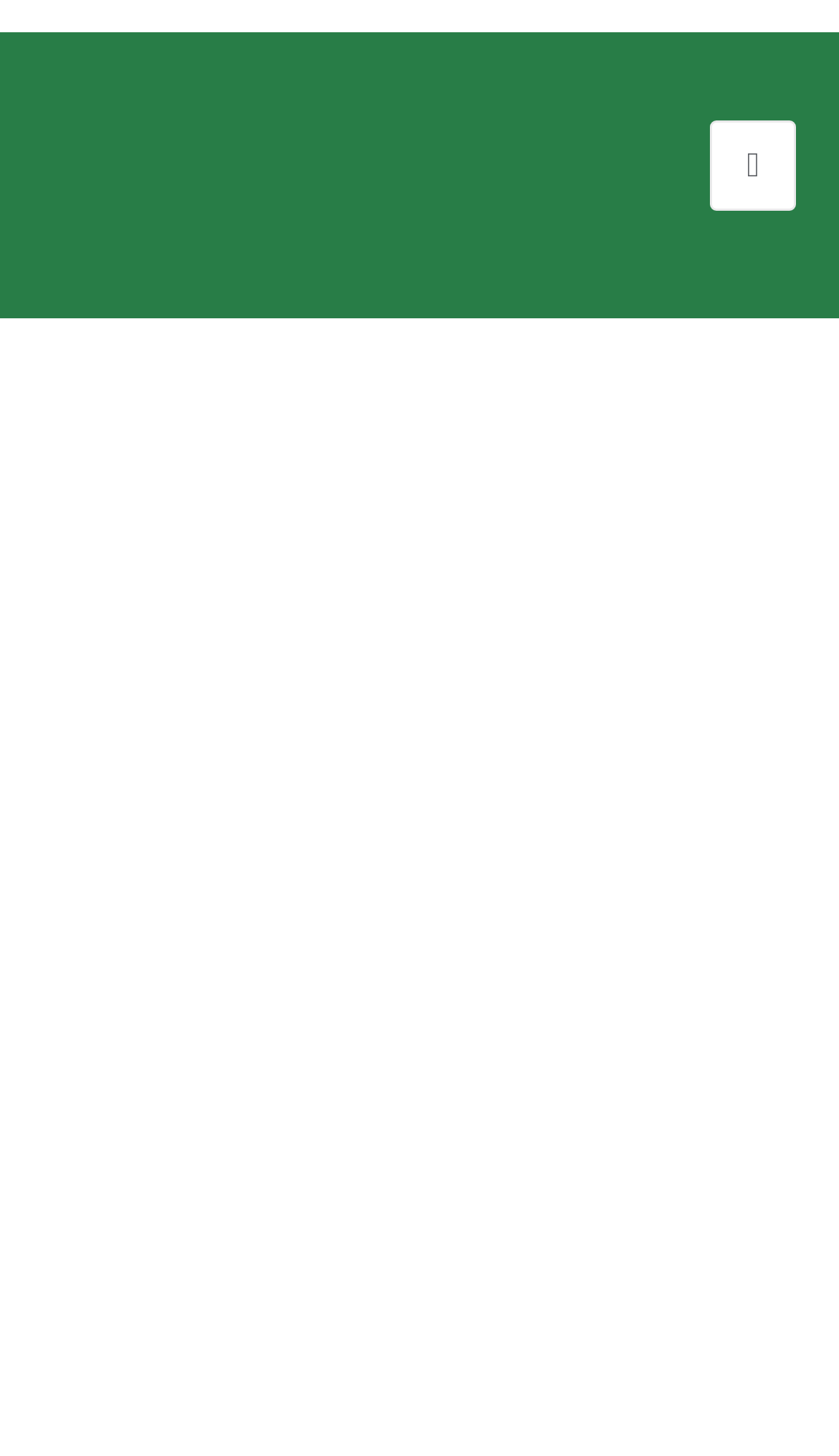Determine the bounding box coordinates for the UI element matching this description: "replica orologi italia".

[0.0, 0.074, 0.374, 0.102]